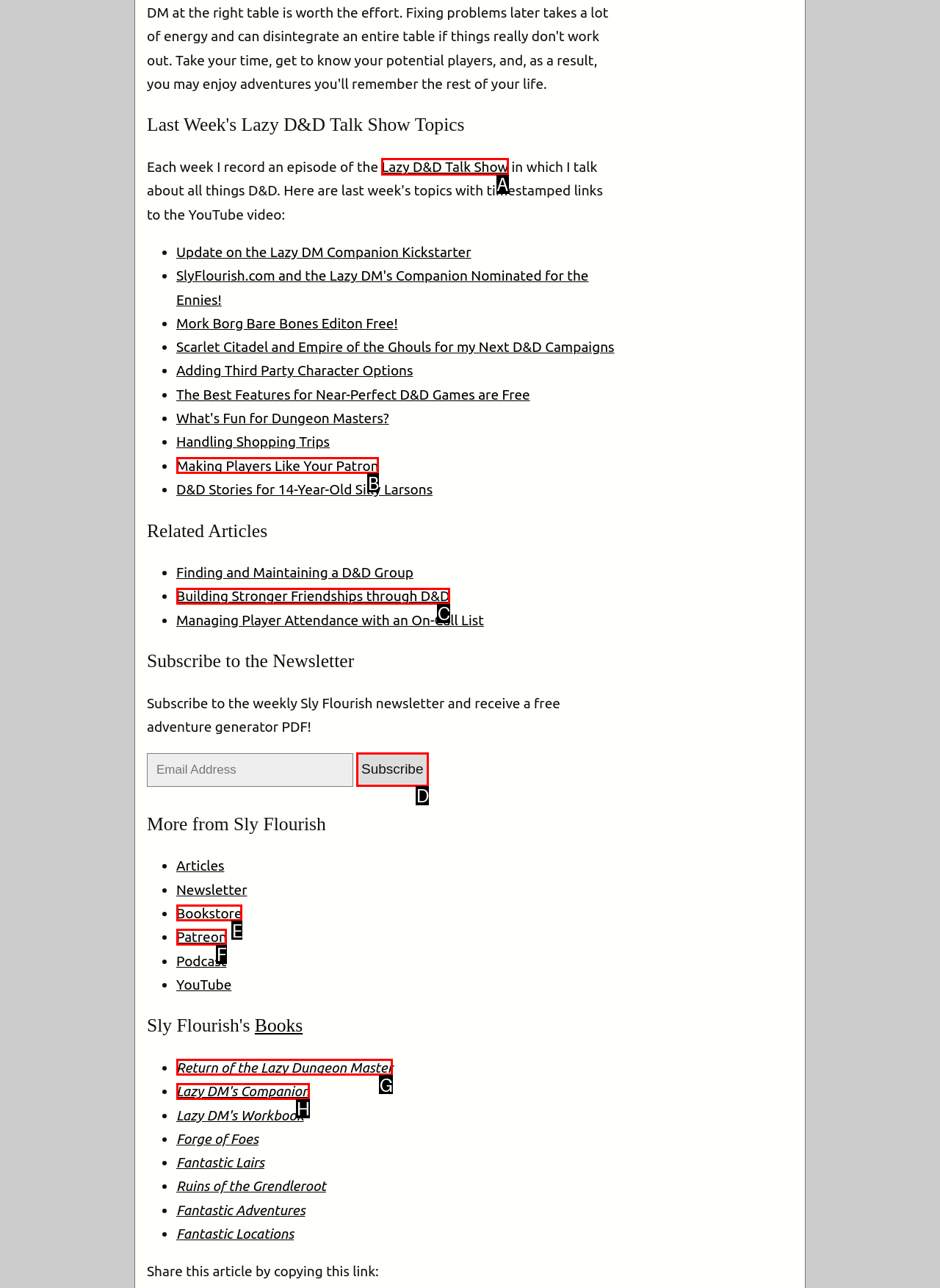Identify which HTML element should be clicked to fulfill this instruction: Click on the 'Lazy D&D Talk Show' link Reply with the correct option's letter.

A